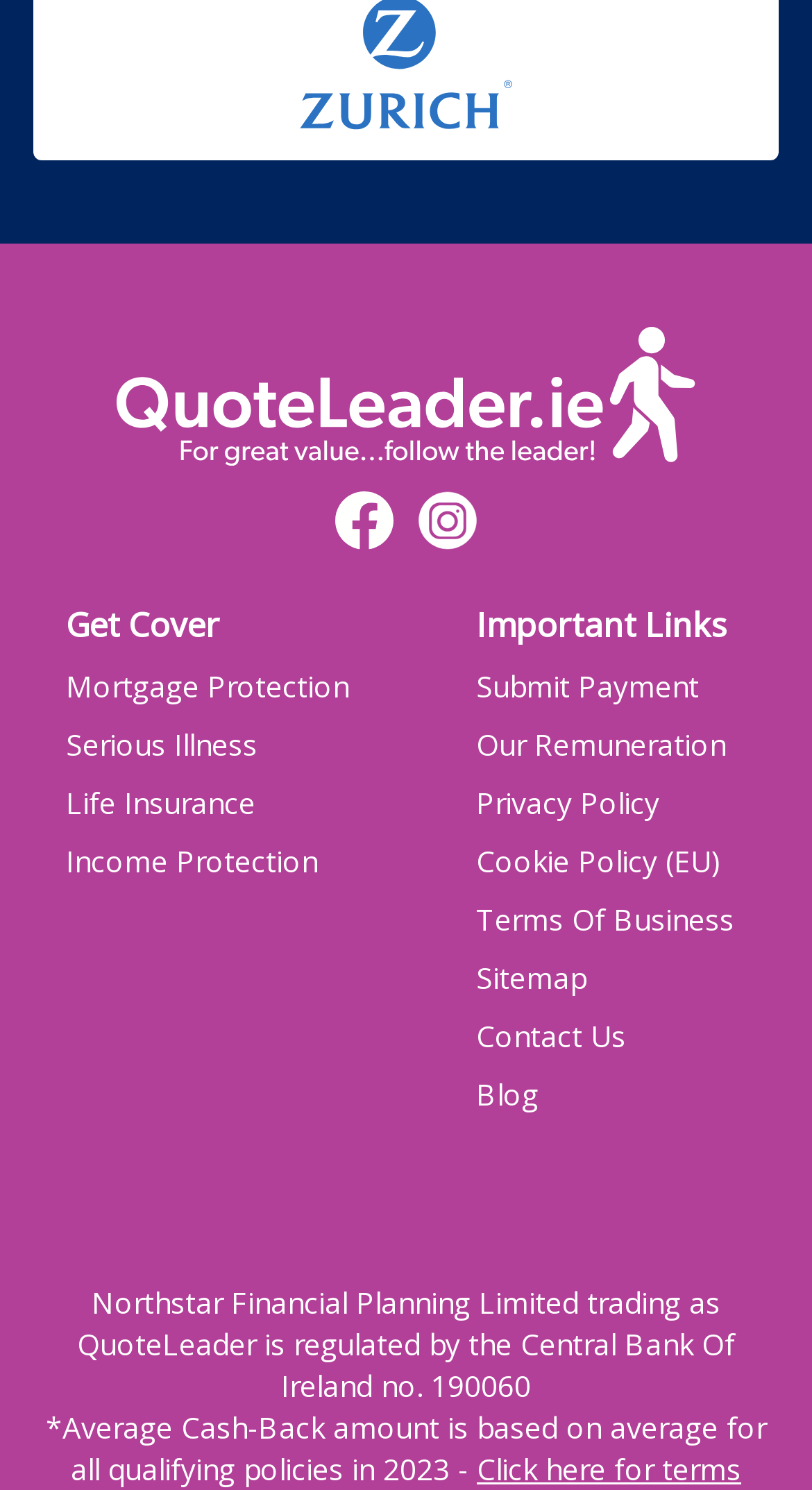Please provide the bounding box coordinates in the format (top-left x, top-left y, bottom-right x, bottom-right y). Remember, all values are floating point numbers between 0 and 1. What is the bounding box coordinate of the region described as: whoiscall

None